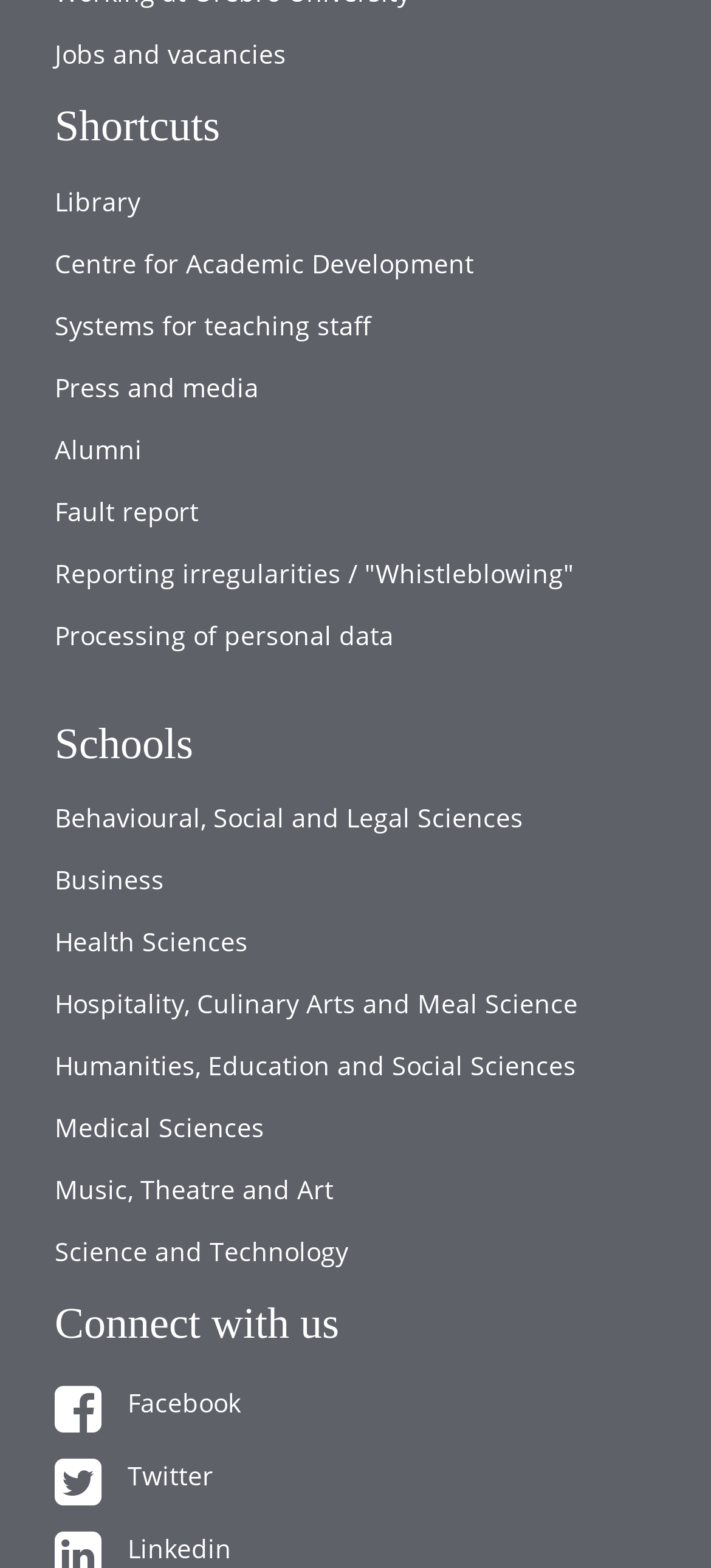Find the bounding box of the element with the following description: "Alumni". The coordinates must be four float numbers between 0 and 1, formatted as [left, top, right, bottom].

[0.077, 0.267, 0.923, 0.306]